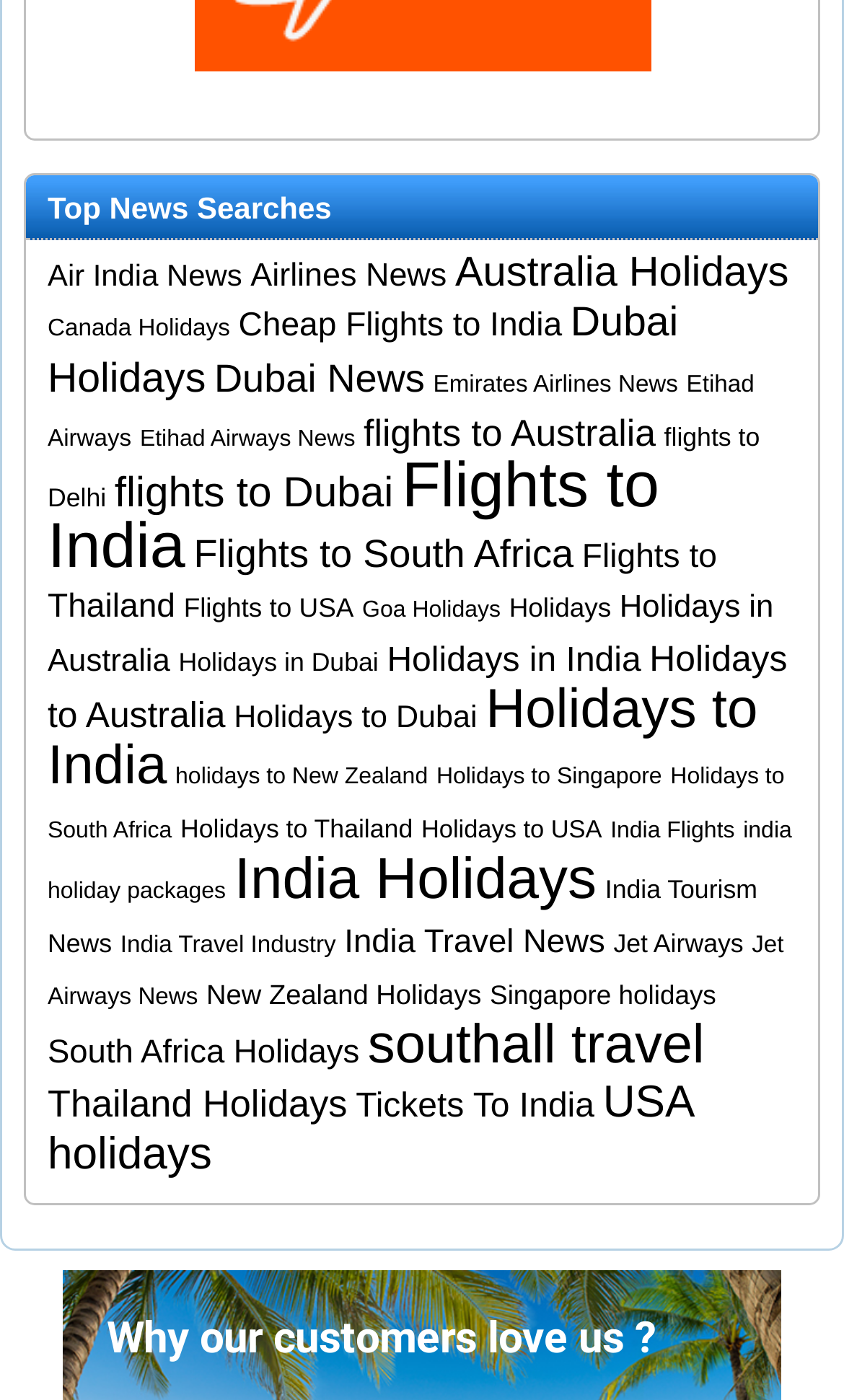Answer this question in one word or a short phrase: What type of news is listed under 'Top News Searches'?

Airline and travel news